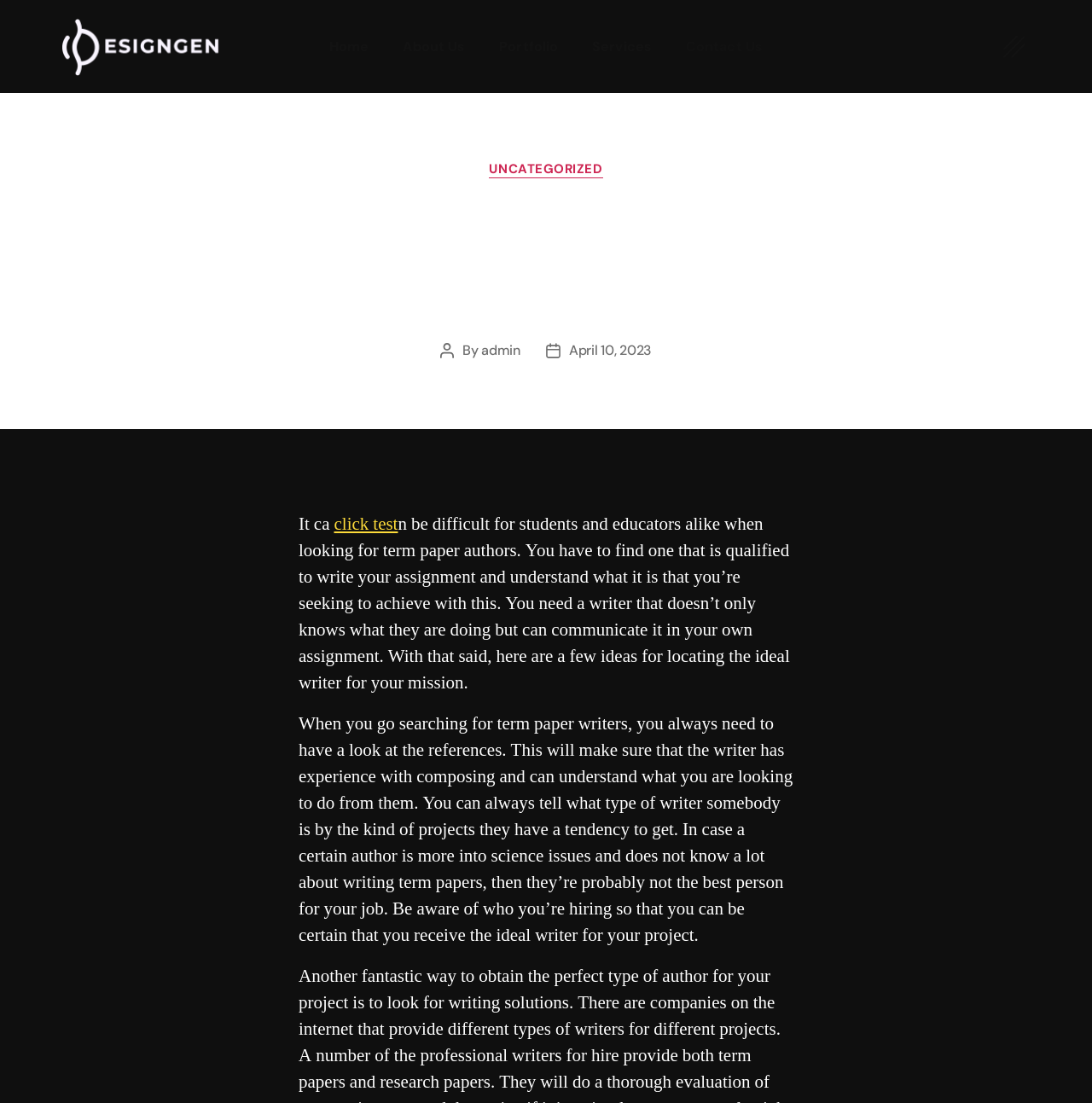Provide the bounding box coordinates of the section that needs to be clicked to accomplish the following instruction: "Click the Contact Us link."

[0.612, 0.025, 0.714, 0.06]